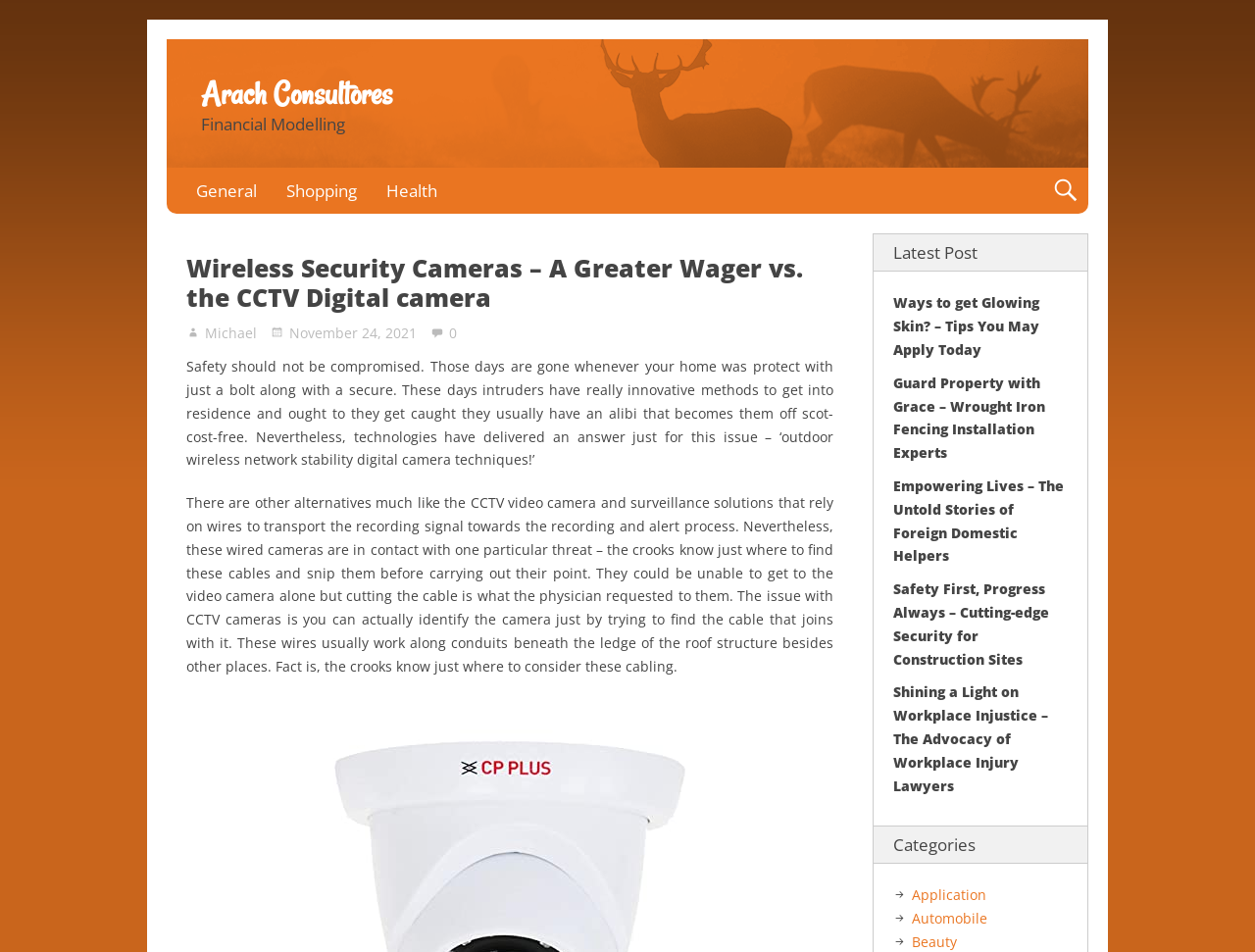Please identify the bounding box coordinates of the clickable area that will allow you to execute the instruction: "Read the latest post 'Ways to get Glowing Skin? – Tips You May Apply Today'".

[0.712, 0.308, 0.828, 0.377]